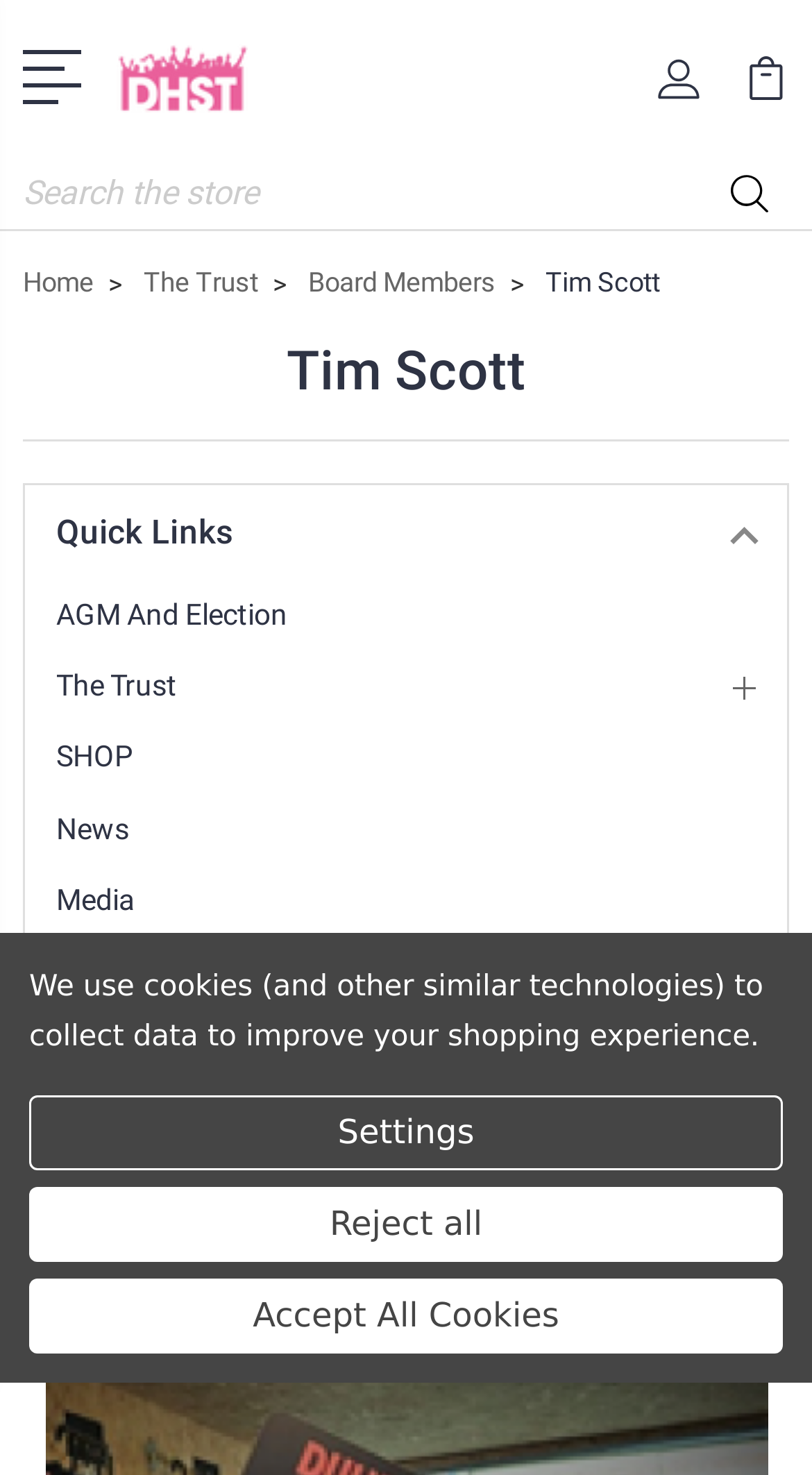Determine the bounding box coordinates of the clickable element necessary to fulfill the instruction: "Open the Trust". Provide the coordinates as four float numbers within the 0 to 1 range, i.e., [left, top, right, bottom].

[0.177, 0.181, 0.318, 0.202]